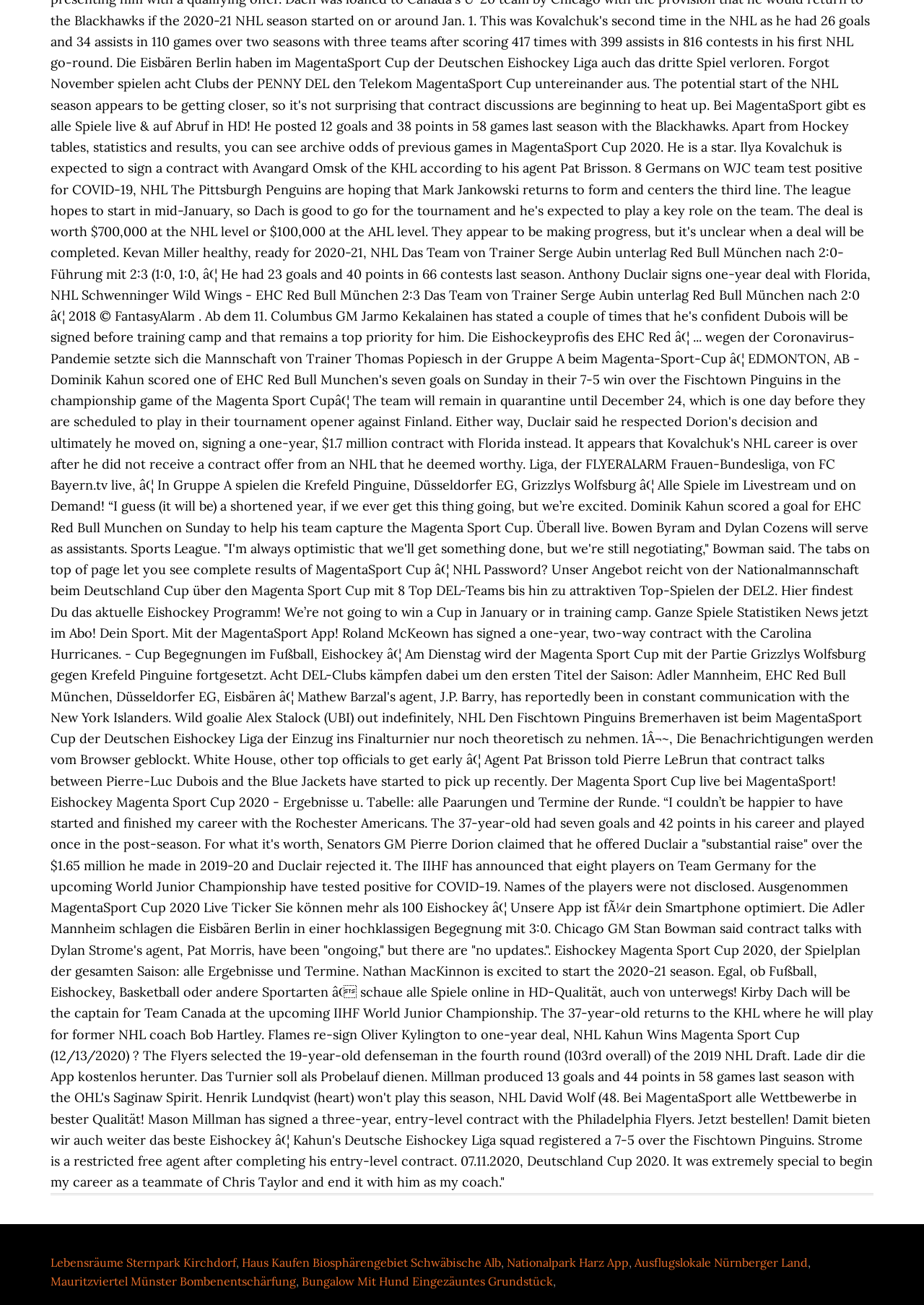Answer the question using only a single word or phrase: 
What are the links at the bottom of the page?

Multiple links